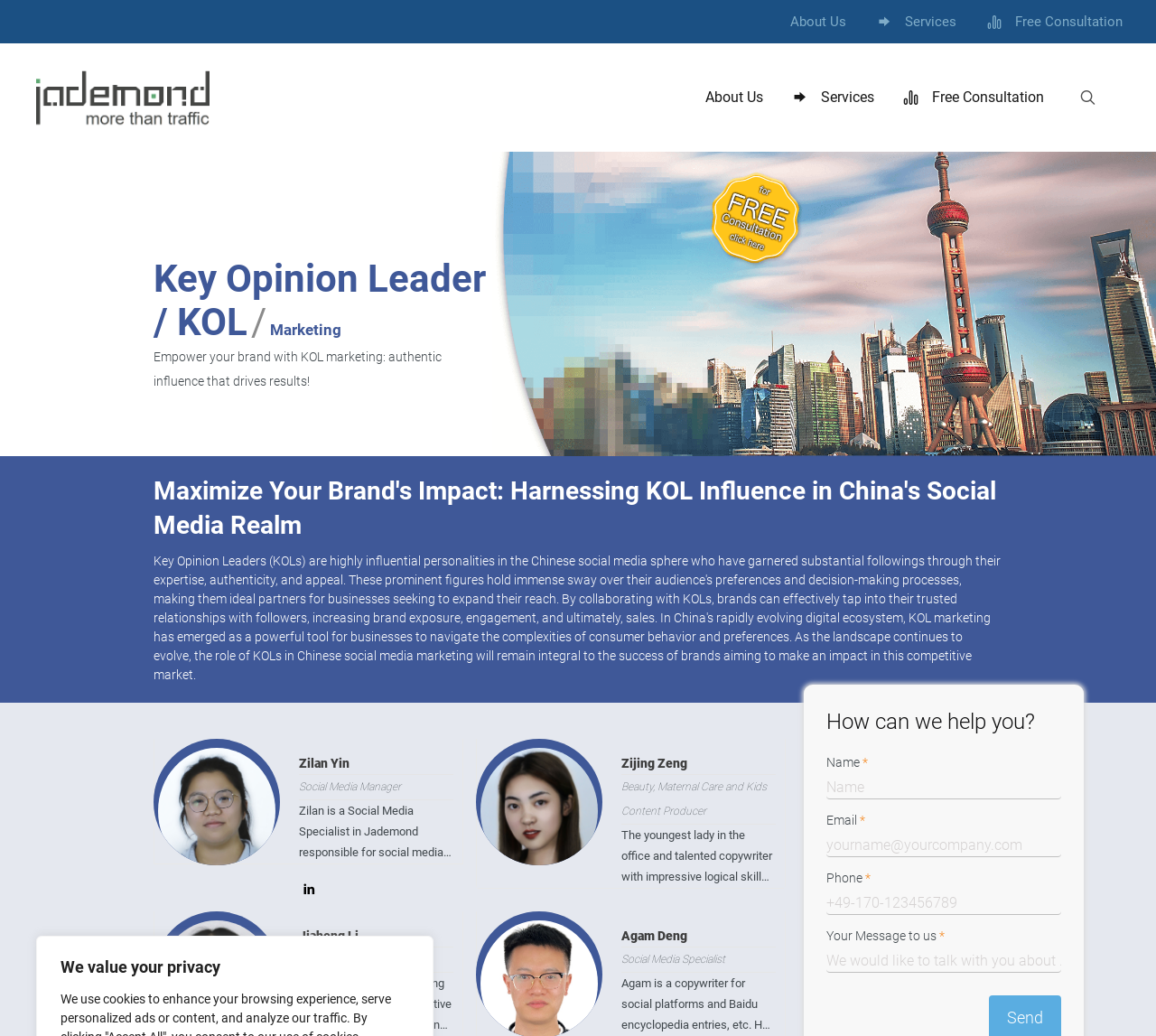Determine the bounding box coordinates for the clickable element to execute this instruction: "Search for:". Provide the coordinates as four float numbers between 0 and 1, i.e., [left, top, right, bottom].

[0.927, 0.083, 0.955, 0.105]